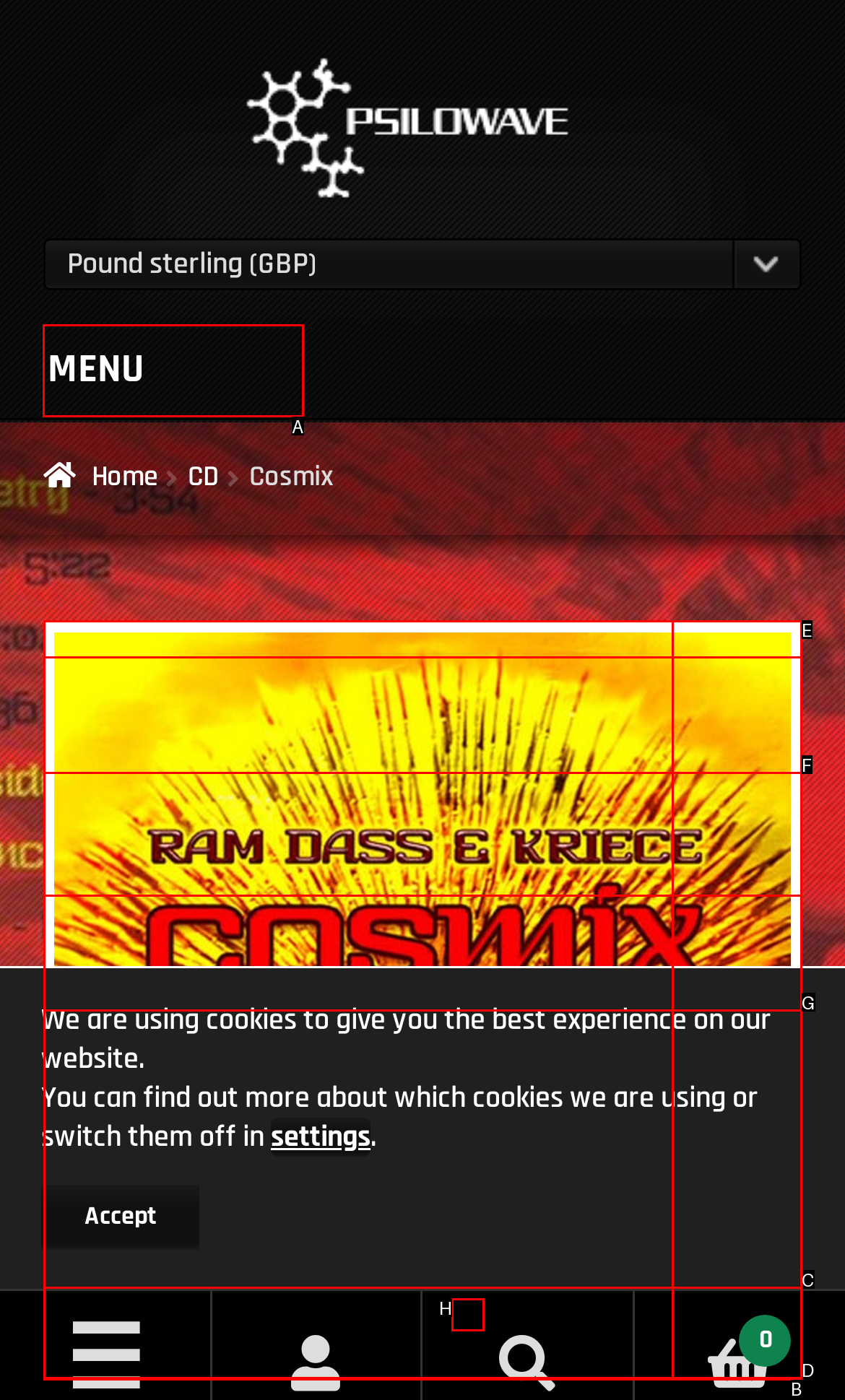From the given options, indicate the letter that corresponds to the action needed to complete this task: Click the 'MENU' button. Respond with only the letter.

A